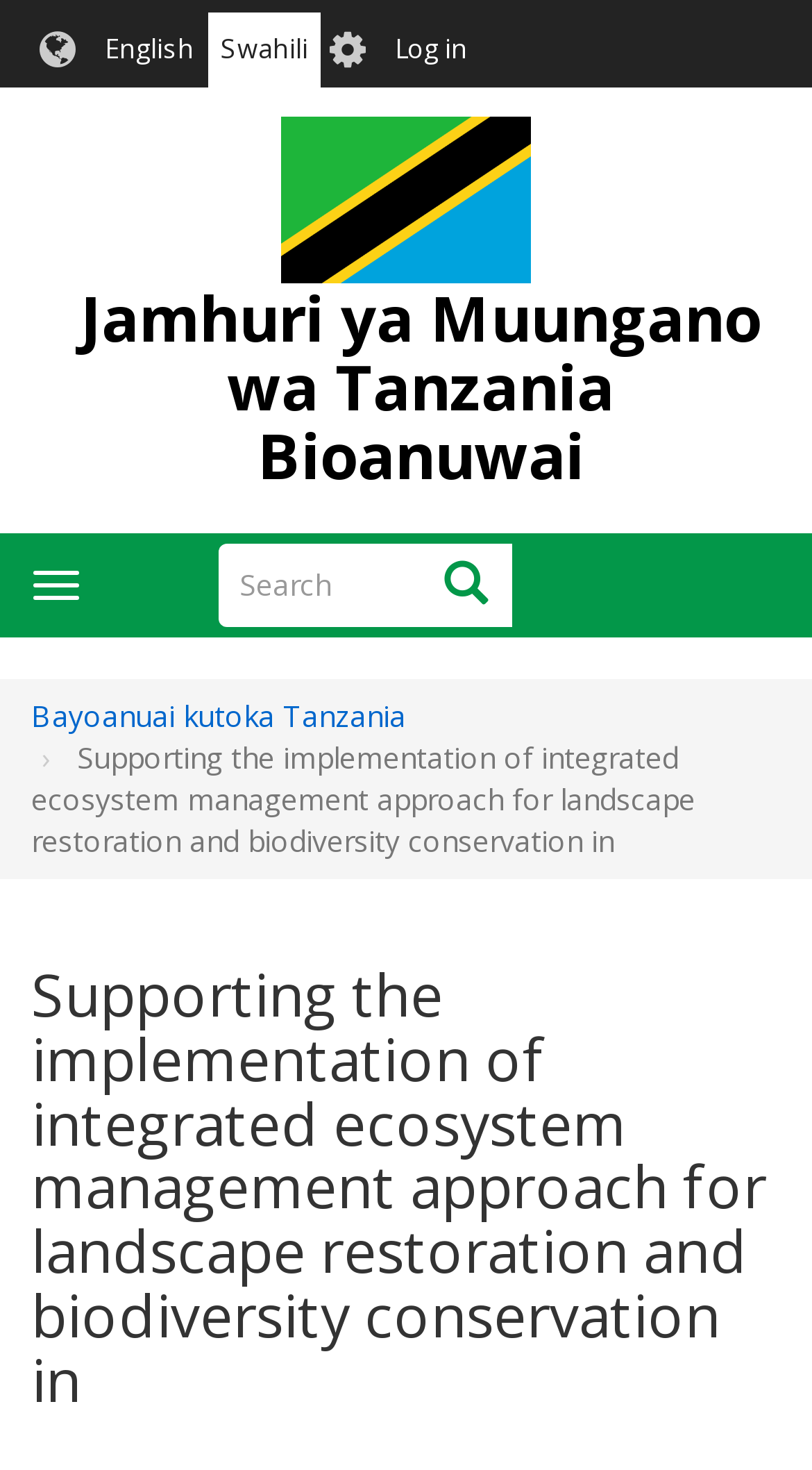Could you indicate the bounding box coordinates of the region to click in order to complete this instruction: "Log in".

[0.47, 0.009, 0.592, 0.059]